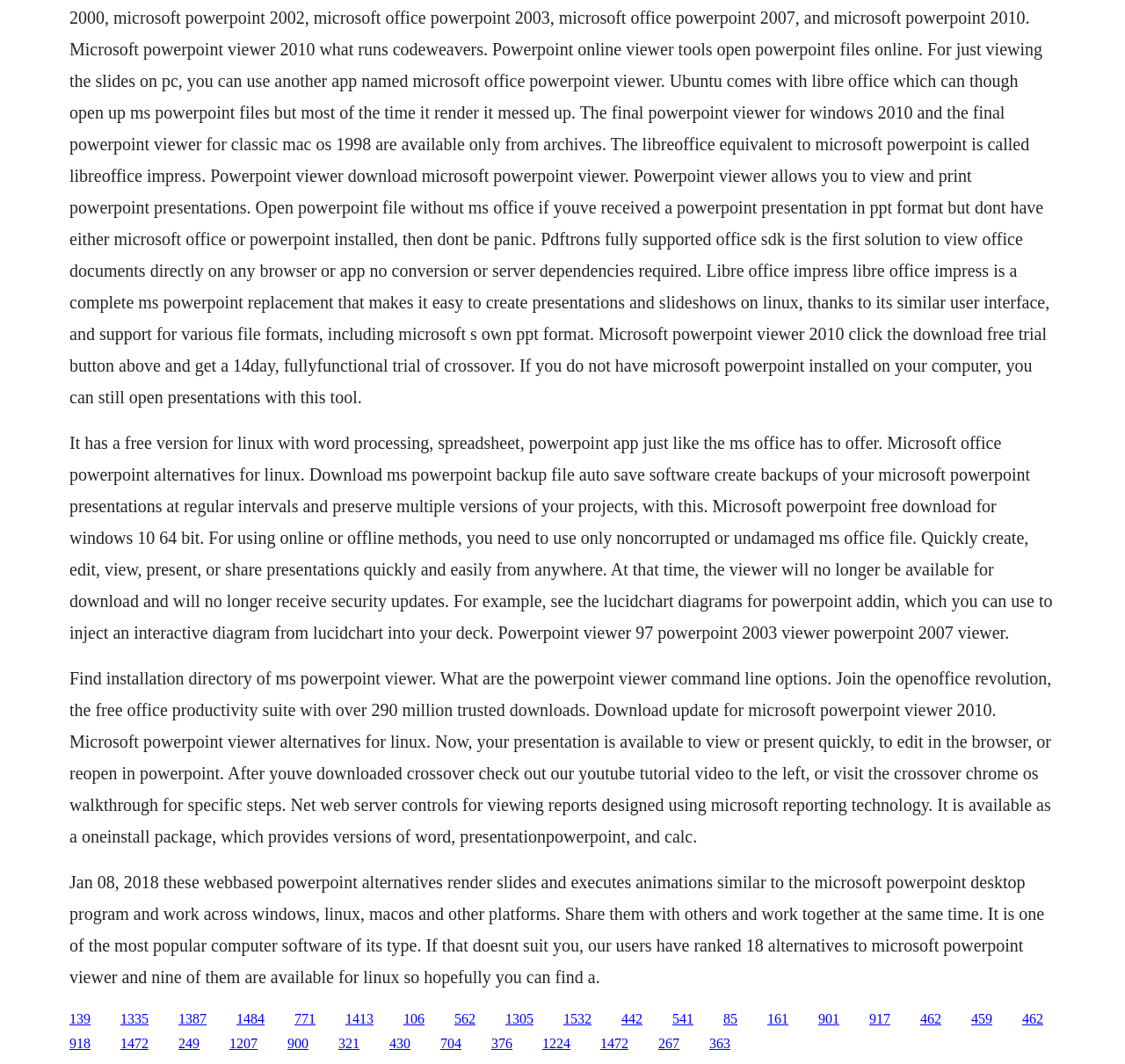What is the name of the web-based PowerPoint alternative that renders slides and executes animations?
Use the information from the image to give a detailed answer to the question.

The webpage mentions 'Jan 08, 2018 these web-based powerpoint alternatives render slides and executes animations similar to the microsoft powerpoint desktop program...' but does not specify the name of the alternative.